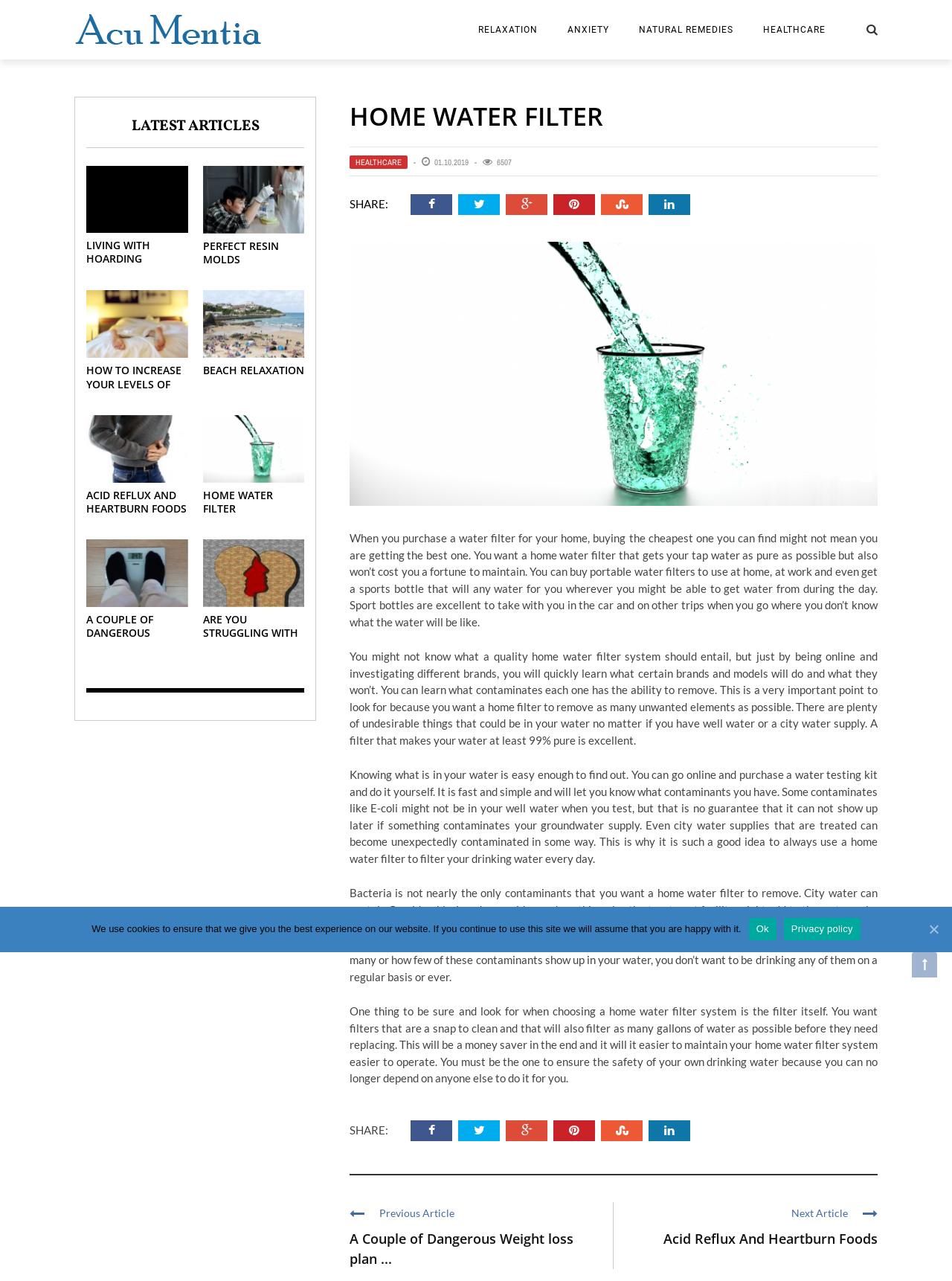Locate and generate the text content of the webpage's heading.

HOME WATER FILTER